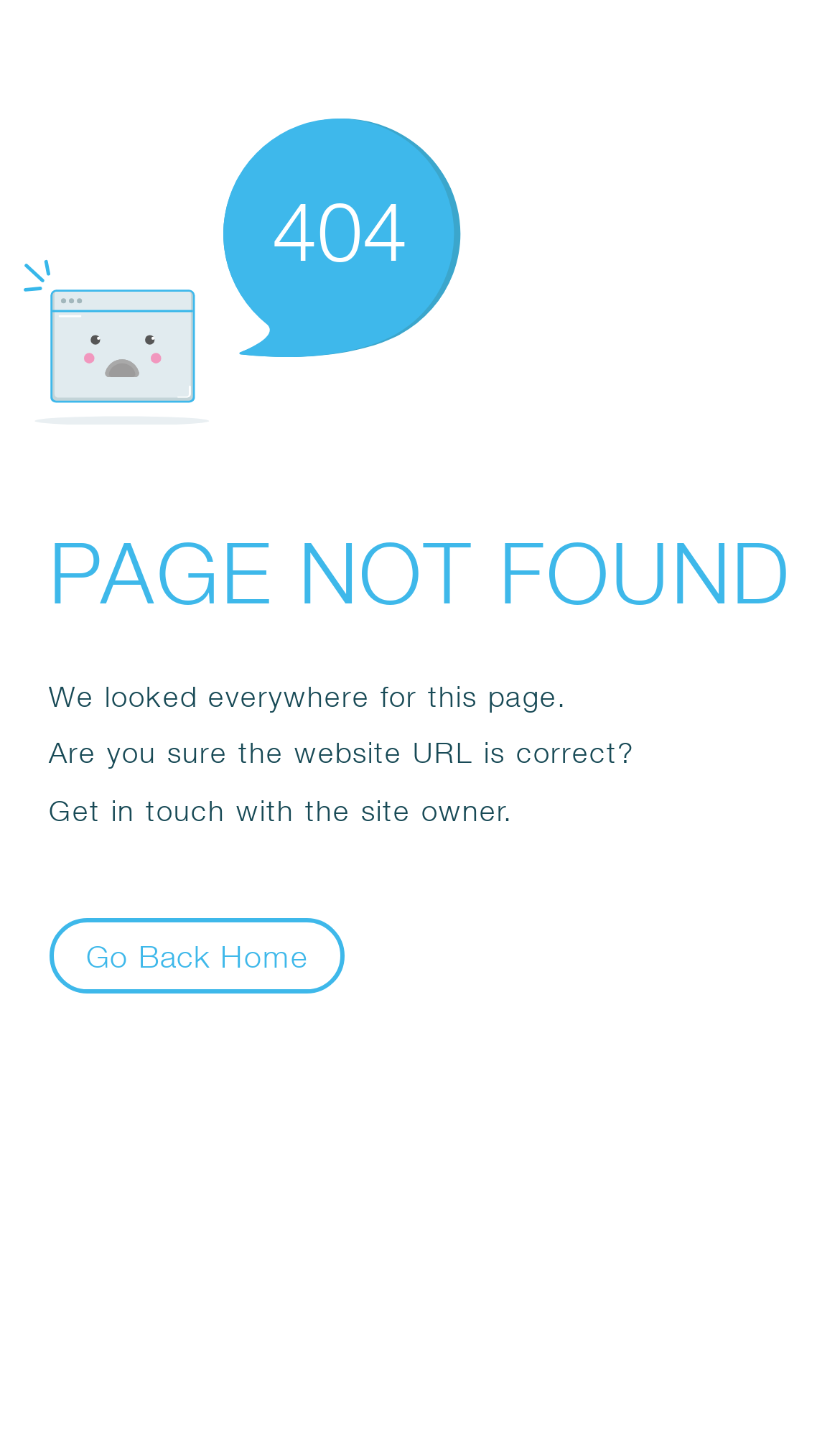What is the main error message?
Based on the image, answer the question in a detailed manner.

The main error message is displayed as a static text 'PAGE NOT FOUND' which is a prominent element on the webpage, indicating that the page is not found.